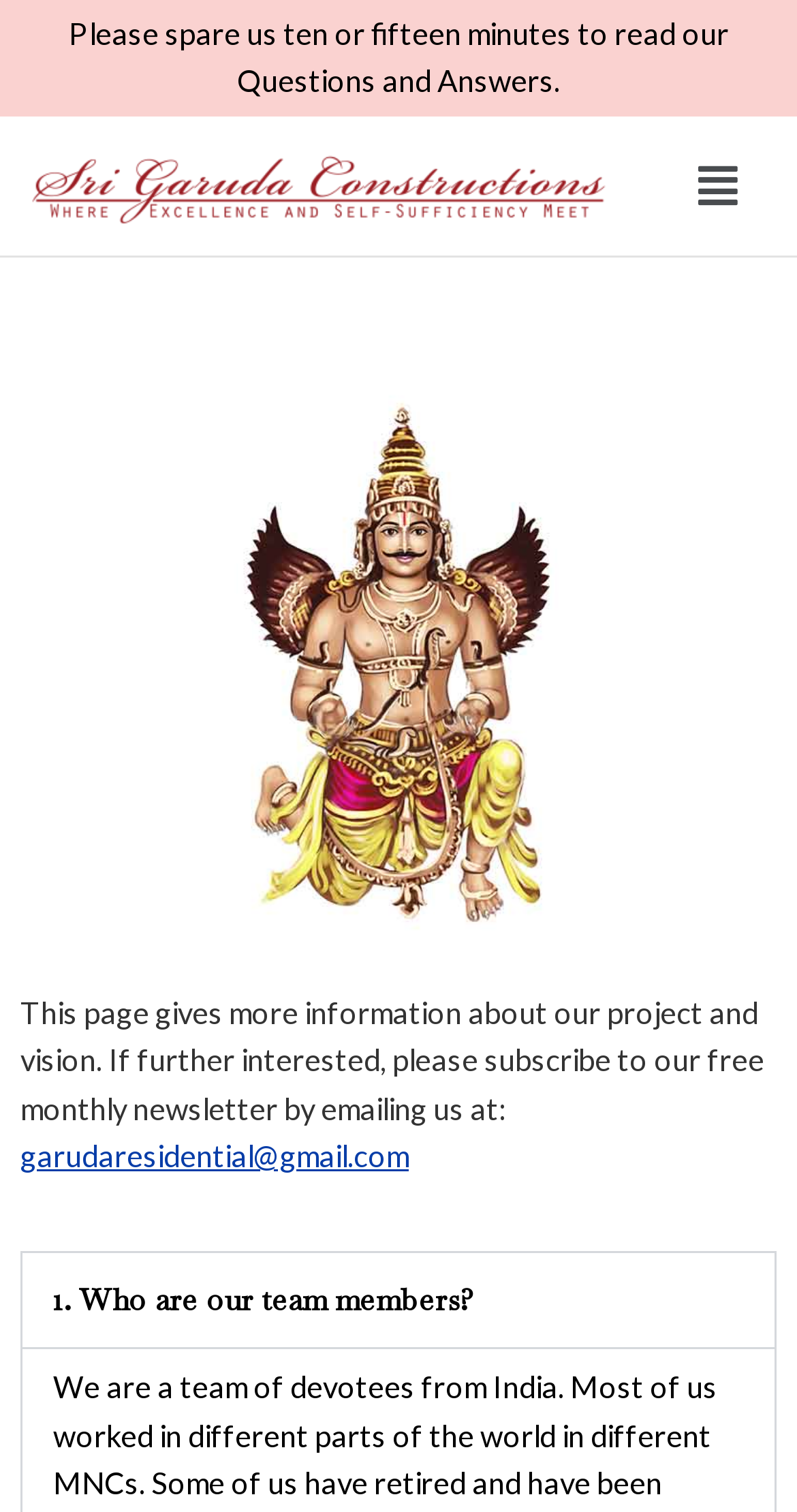How can I contact the project team?
Please answer the question as detailed as possible based on the image.

The webpage provides an email address, garudaresidential@gmail.com, which can be used to contact the project team. This email address is mentioned in the context of subscribing to a free monthly newsletter.